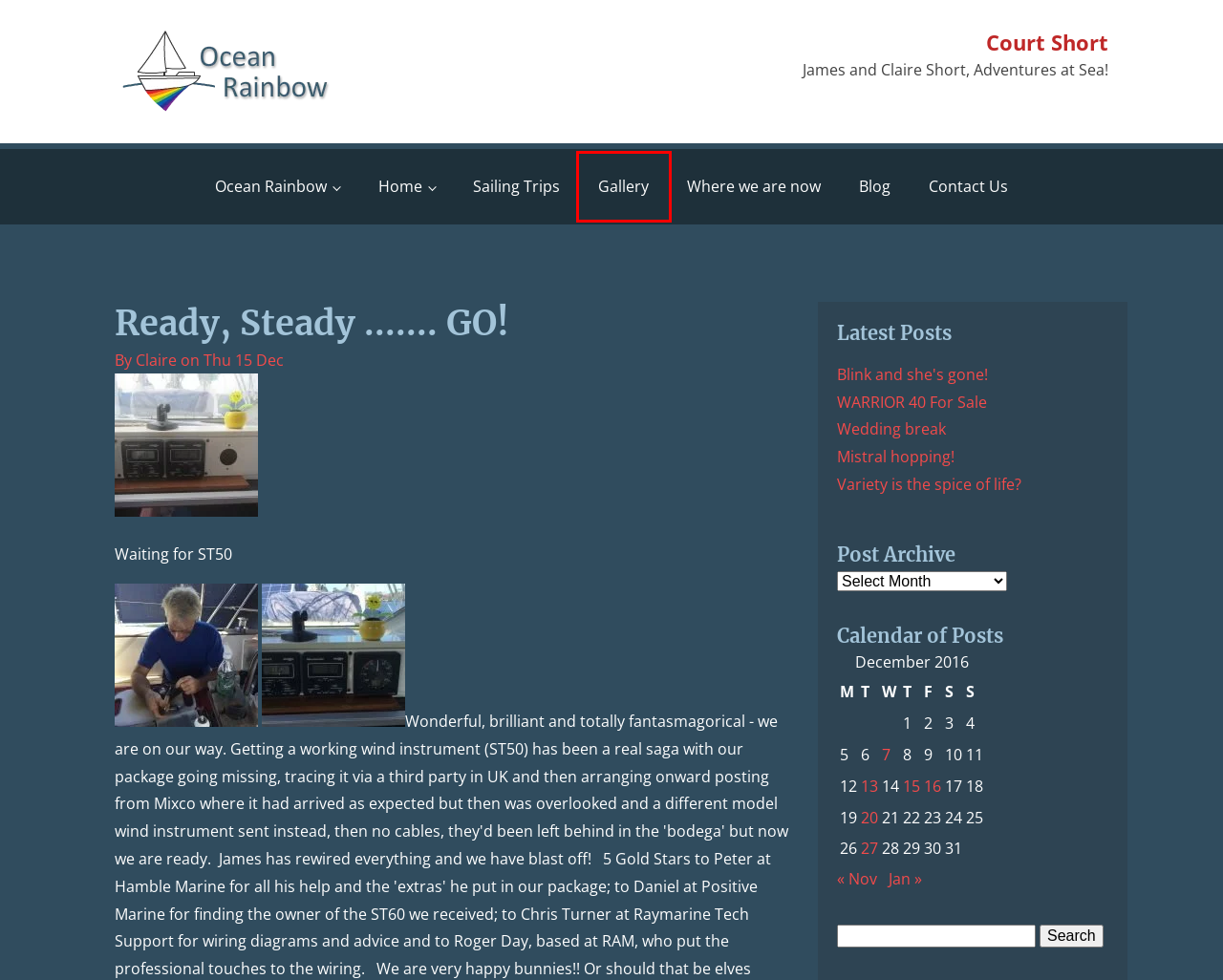Review the webpage screenshot provided, noting the red bounding box around a UI element. Choose the description that best matches the new webpage after clicking the element within the bounding box. The following are the options:
A. WARRIOR 40 For Sale - Court Short
B. Court Short - James and Claire Short, Adventures at Sea!
C. Blog - Court Short
D. Wedding break - Court Short
E. Blink and she's gone! - Court Short
F. Gallery - Court Short
G. November 2016 - Court Short
H. January 2017 - Court Short

F